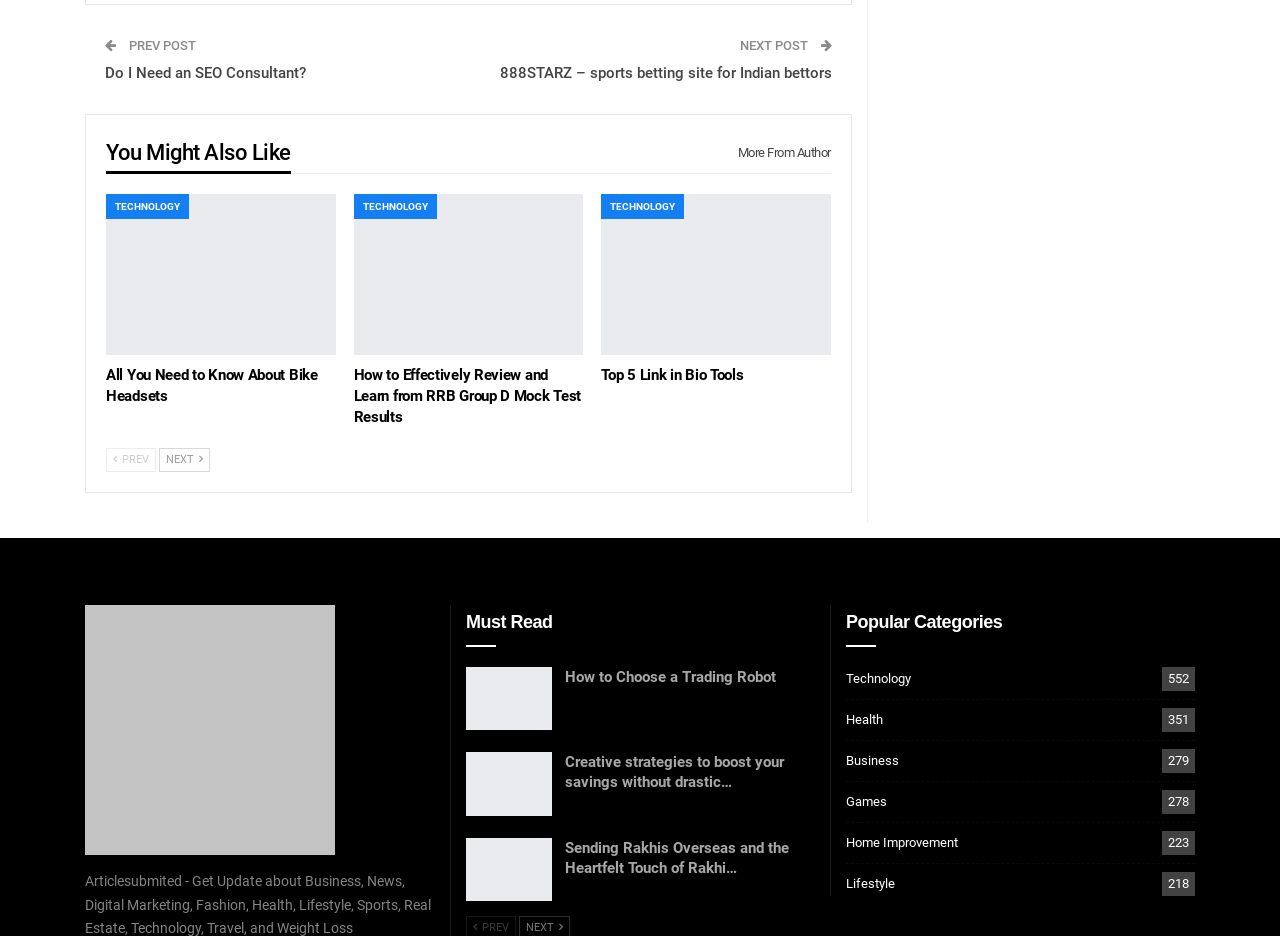Find the bounding box coordinates for the element described here: "More from author".

[0.563, 0.144, 0.649, 0.183]